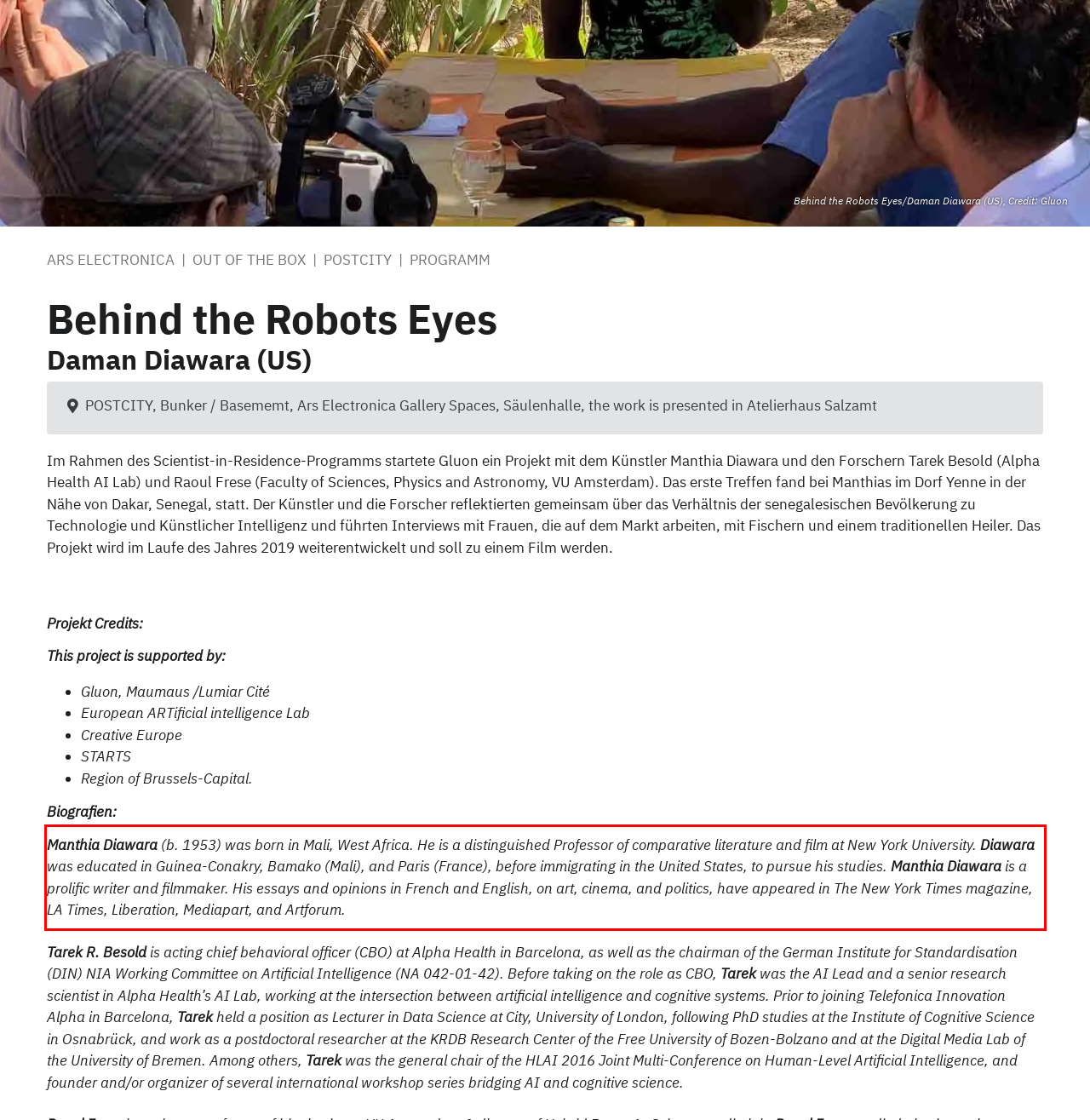You are presented with a webpage screenshot featuring a red bounding box. Perform OCR on the text inside the red bounding box and extract the content.

Manthia Diawara (b. 1953) was born in Mali, West Africa. He is a distinguished Professor of comparative literature and film at New York University. Diawara was educated in Guinea-Conakry, Bamako (Mali), and Paris (France), before immigrating in the United States, to pursue his studies. Manthia Diawara is a prolific writer and filmmaker. His essays and opinions in French and English, on art, cinema, and politics, have appeared in The New York Times magazine, LA Times, Liberation, Mediapart, and Artforum.